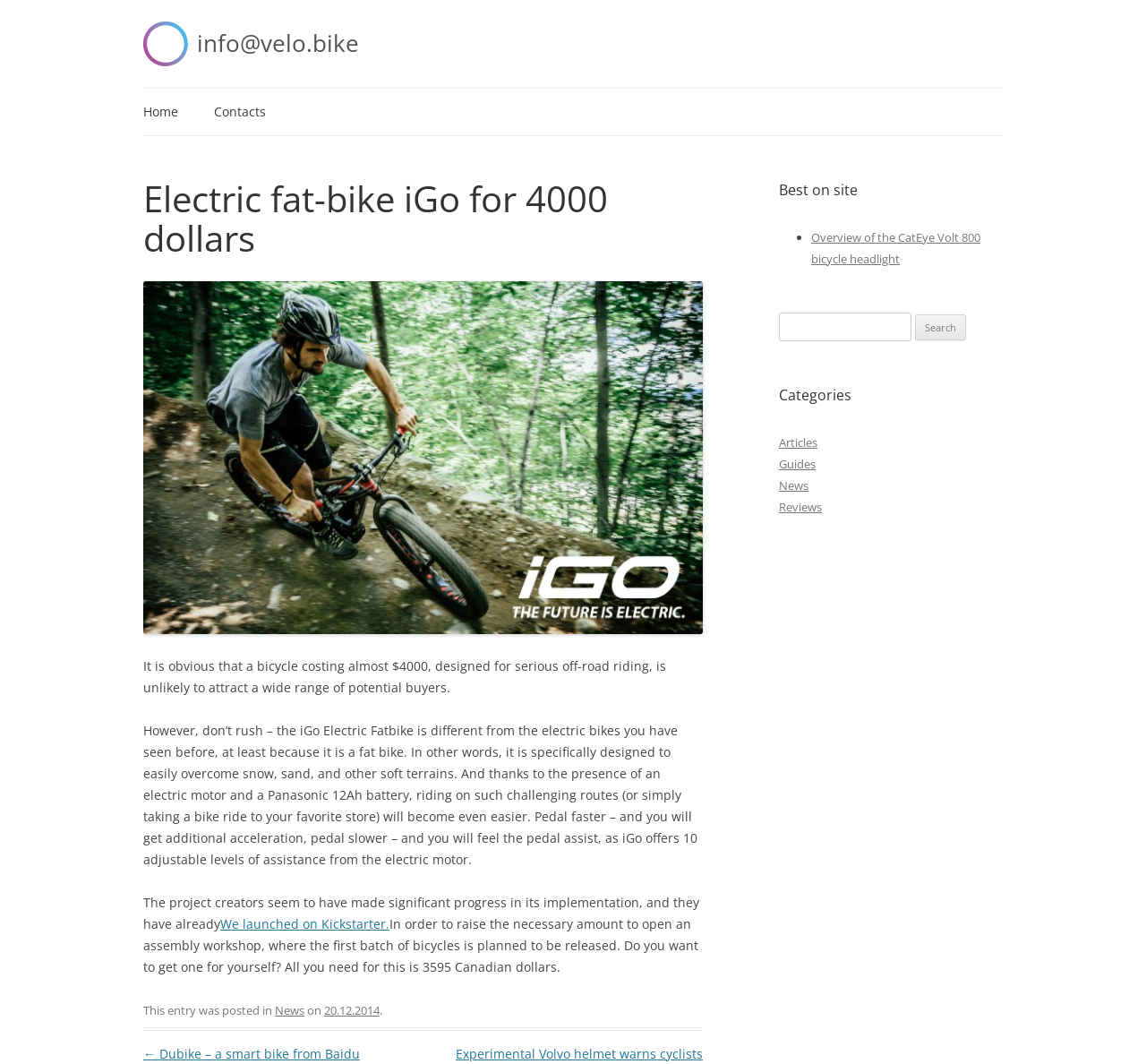Given the description Articles, predict the bounding box coordinates of the UI element. Ensure the coordinates are in the format (top-left x, top-left y, bottom-right x, bottom-right y) and all values are between 0 and 1.

[0.68, 0.408, 0.713, 0.423]